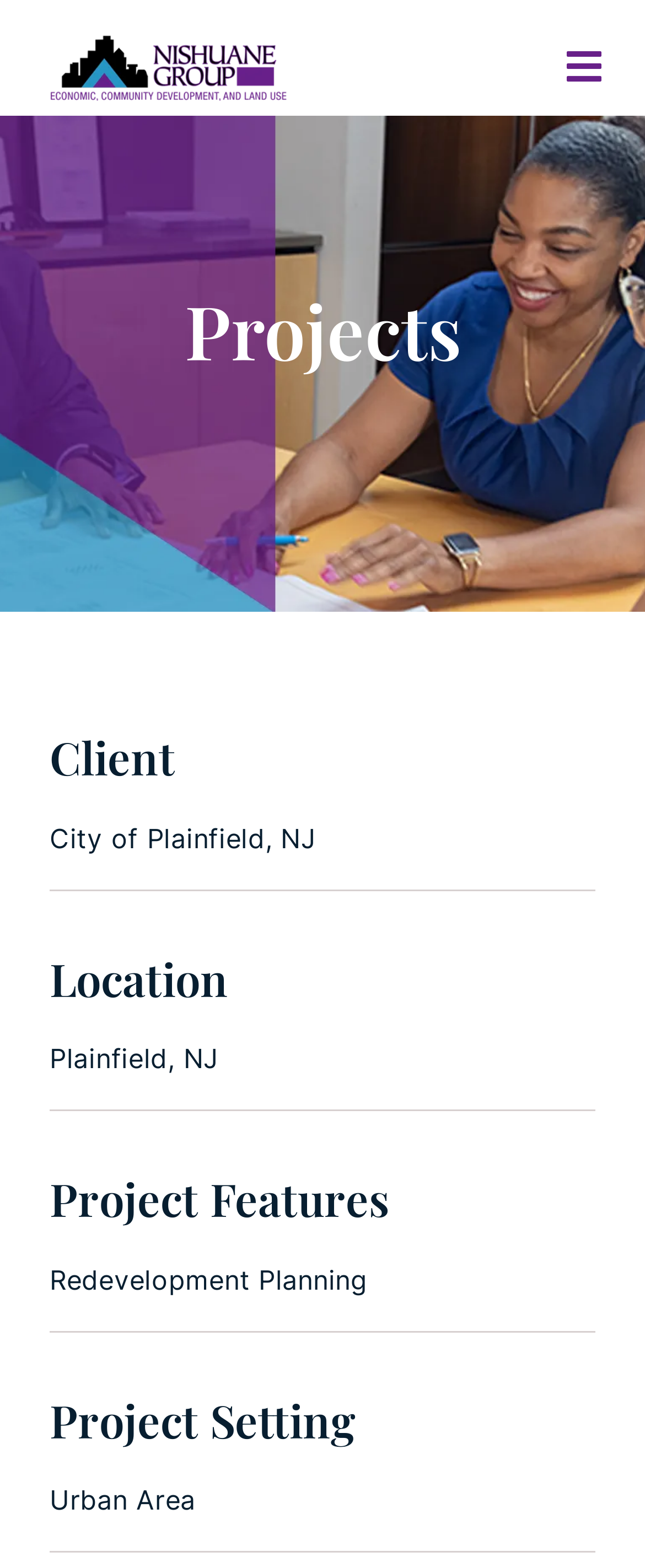Elaborate on the different components and information displayed on the webpage.

The webpage is about the TODD – South Redevelopment Plan, specifically focusing on the City of Plainfield, NJ. At the top, there is a navigation menu labeled "Nishuane Menu" with a toggle button on the right side. Below the navigation menu, there is a link to the "Nishuane Group" accompanied by an image of the group's logo.

The main content of the page is divided into sections, each with a heading. The first section is labeled "Projects", which serves as a title for the subsequent sections. Below the "Projects" heading, there are several sections, including "Client", "Location", "Project Features", and "Project Setting". Each of these sections contains a brief description or label, such as "City of Plainfield, NJ" under the "Client" section, and "Redevelopment Planning" under the "Project Features" section.

The sections are arranged vertically, with the "Client" section positioned above the "Location" section, and so on. The "Project Setting" section is located at the bottom, with a description of "Urban Area". Overall, the webpage presents a clear and organized structure, with each section providing specific information about the TODD – South Redevelopment Plan.